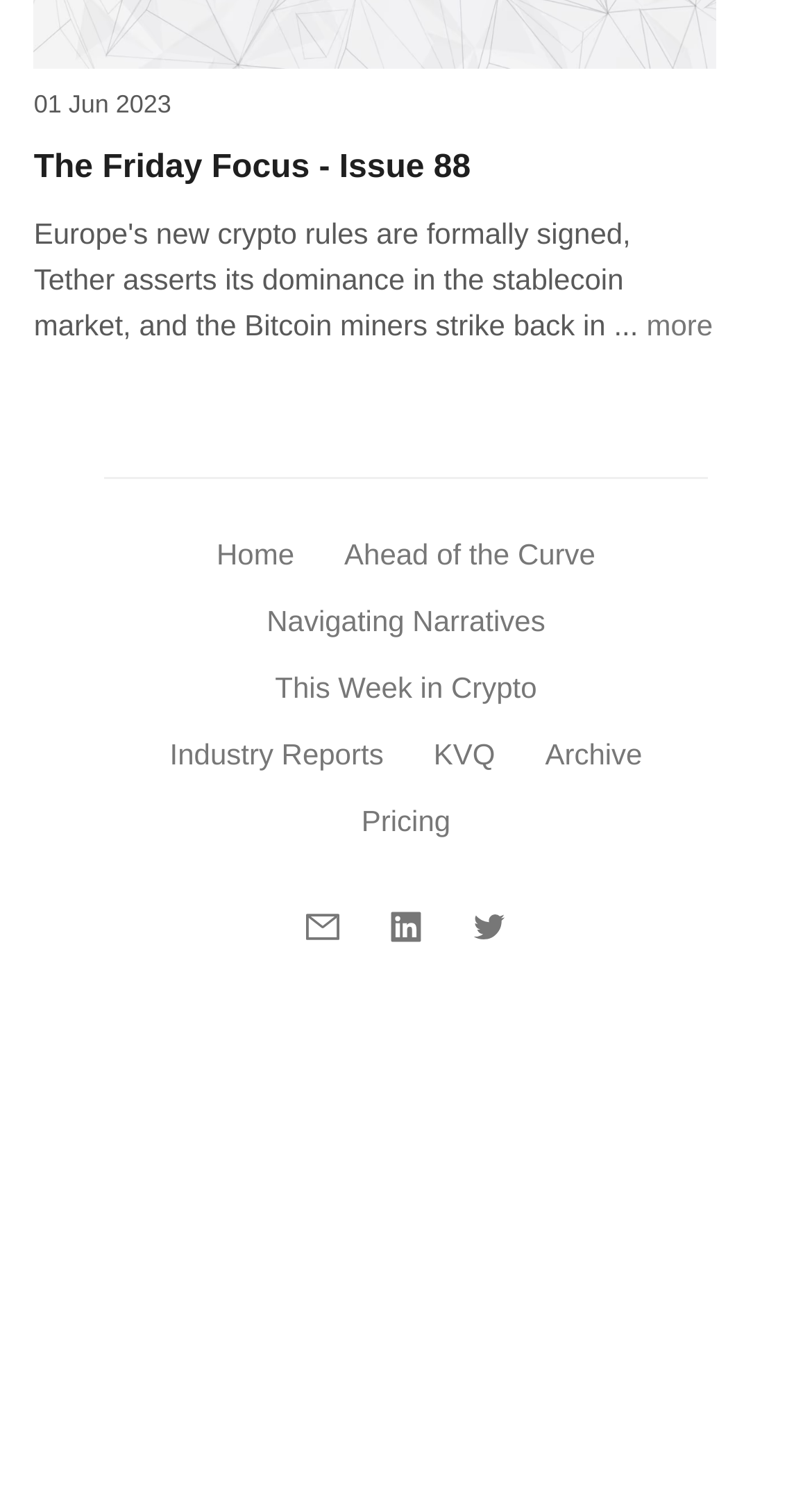Can you look at the image and give a comprehensive answer to the question:
What is the purpose of the 'Expand' button?

The 'Expand' button is likely used to expand the news recap or summary, allowing users to read more about the topics mentioned in the webpage.